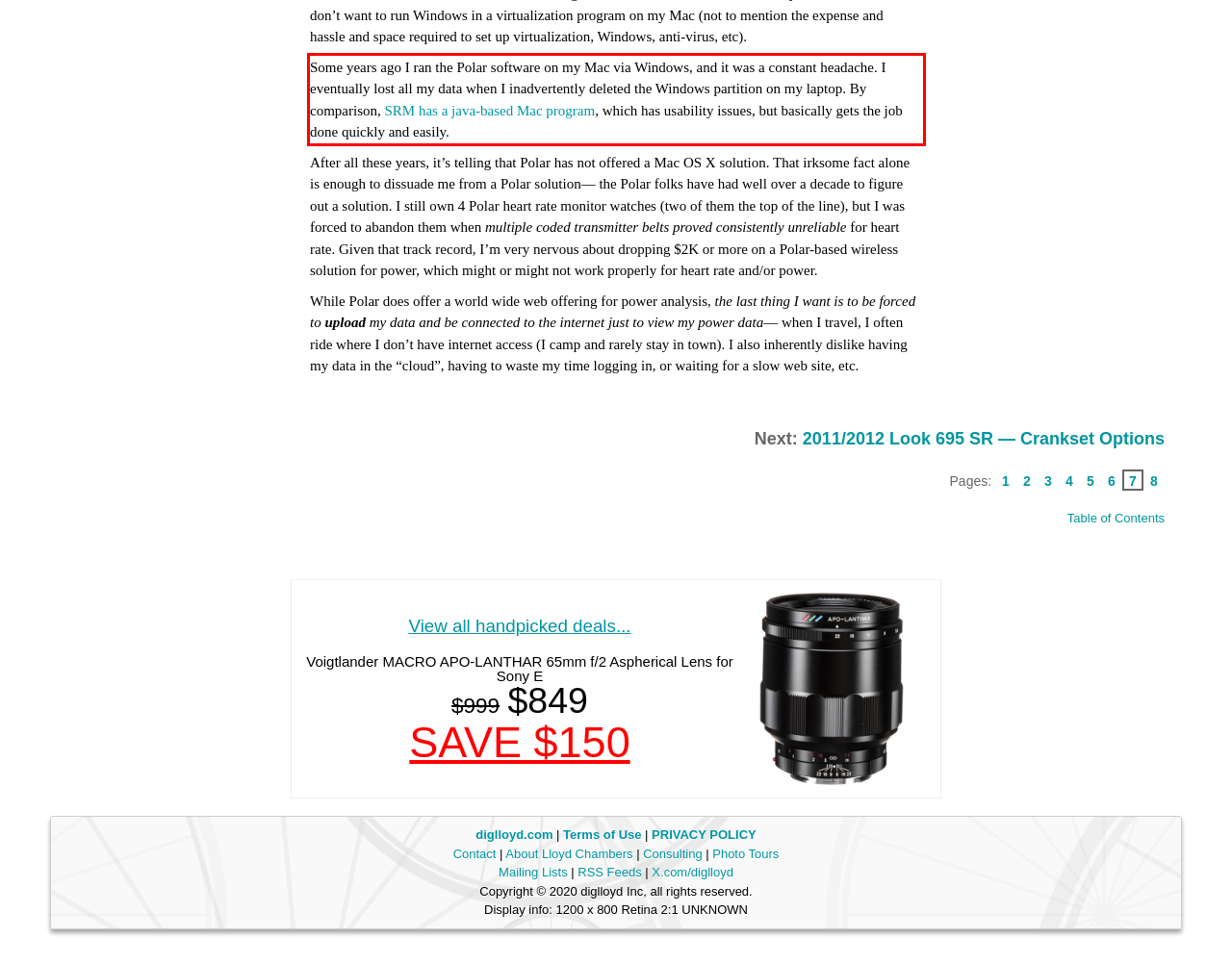You are provided with a webpage screenshot that includes a red rectangle bounding box. Extract the text content from within the bounding box using OCR.

Some years ago I ran the Polar software on my Mac via Windows, and it was a constant headache. I eventually lost all my data when I inadvertently deleted the Windows partition on my laptop. By comparison, SRM has a java-based Mac program, which has usability issues, but basically gets the job done quickly and easily.